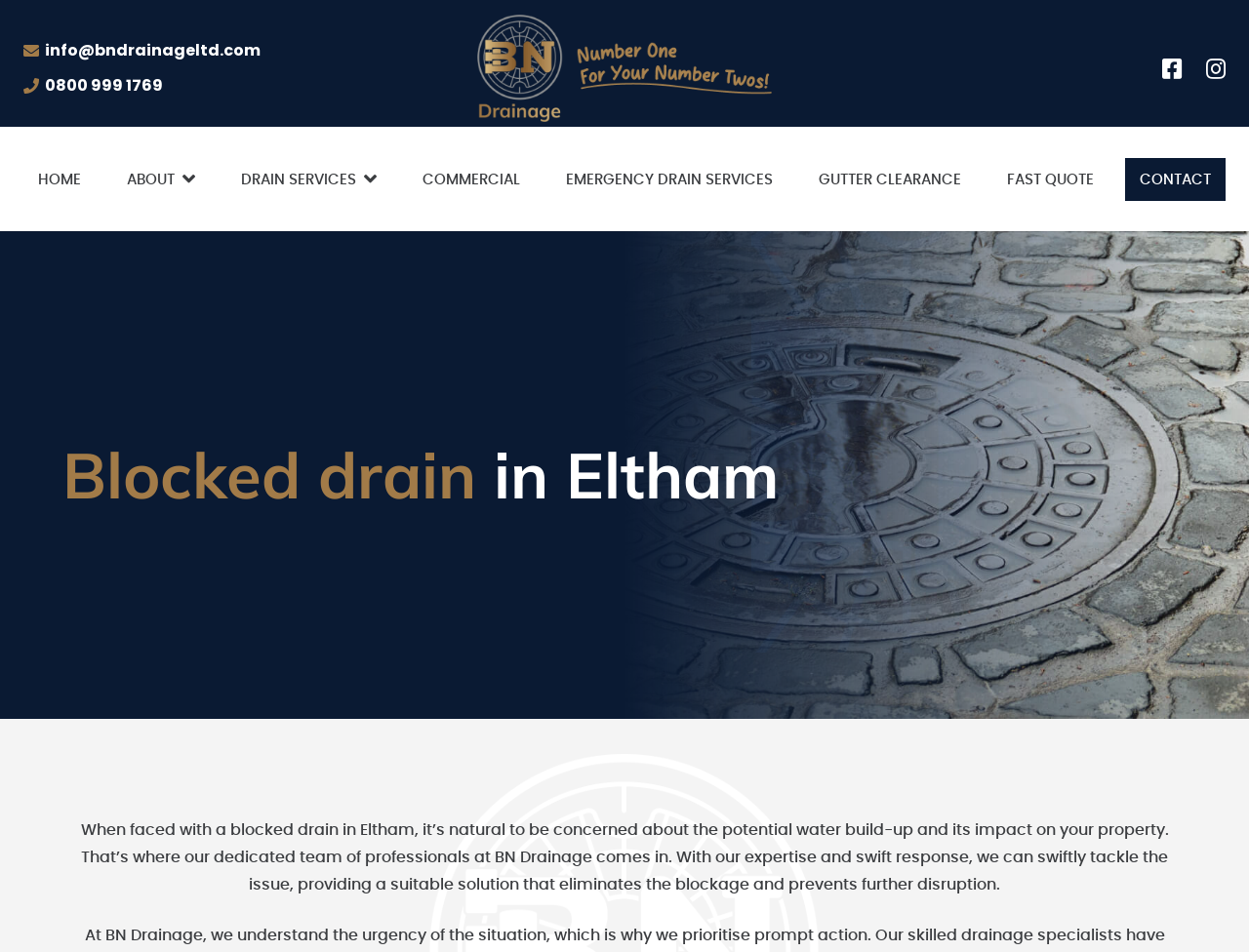What is the phone number to contact BN Drainage?
Using the image, provide a detailed and thorough answer to the question.

I found the phone number by looking at the link element with the text ' 0800 999 1769' which is located at the top of the webpage.